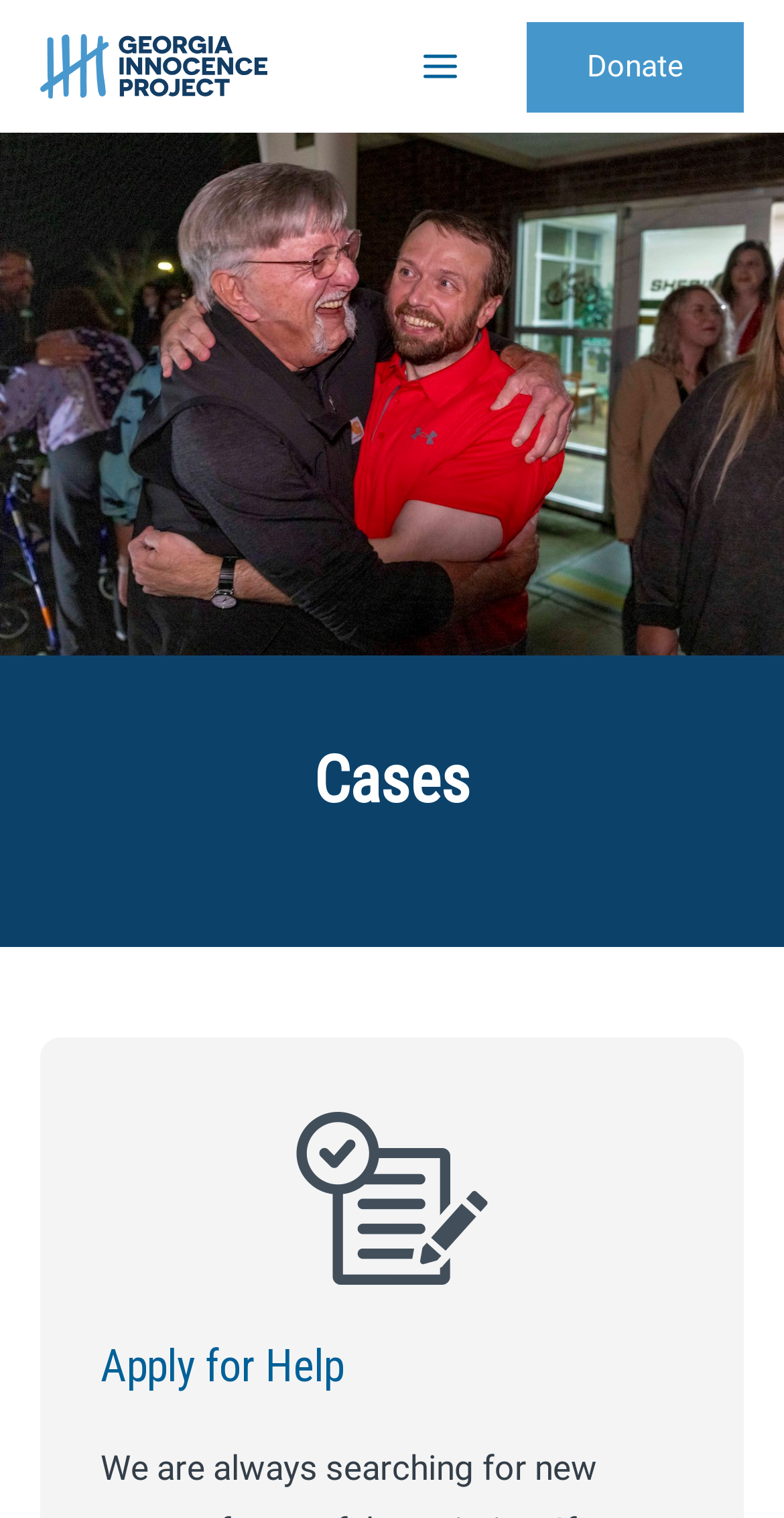Answer the following inquiry with a single word or phrase:
How many main menu items are there?

3